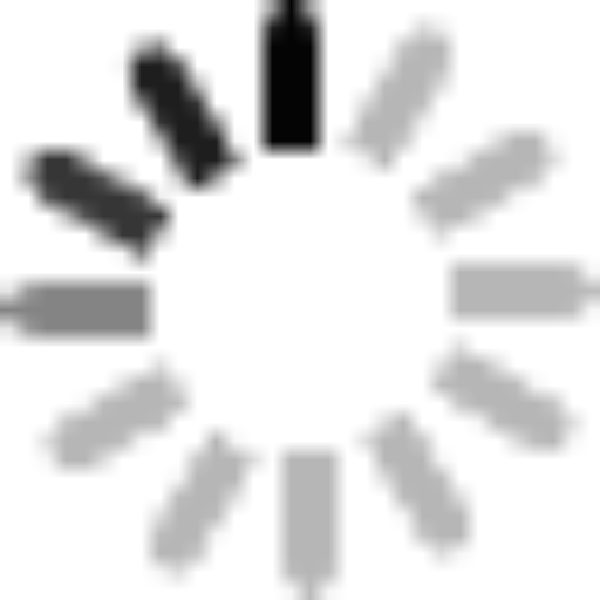What standard does the sound and light alarm system comply with?
Provide a detailed and well-explained answer to the question.

The caption specifies that the sound and light alarm system is compliant with ANSI Z358.1-2014 standards, which is a relevant safety standard for emergency equipment.